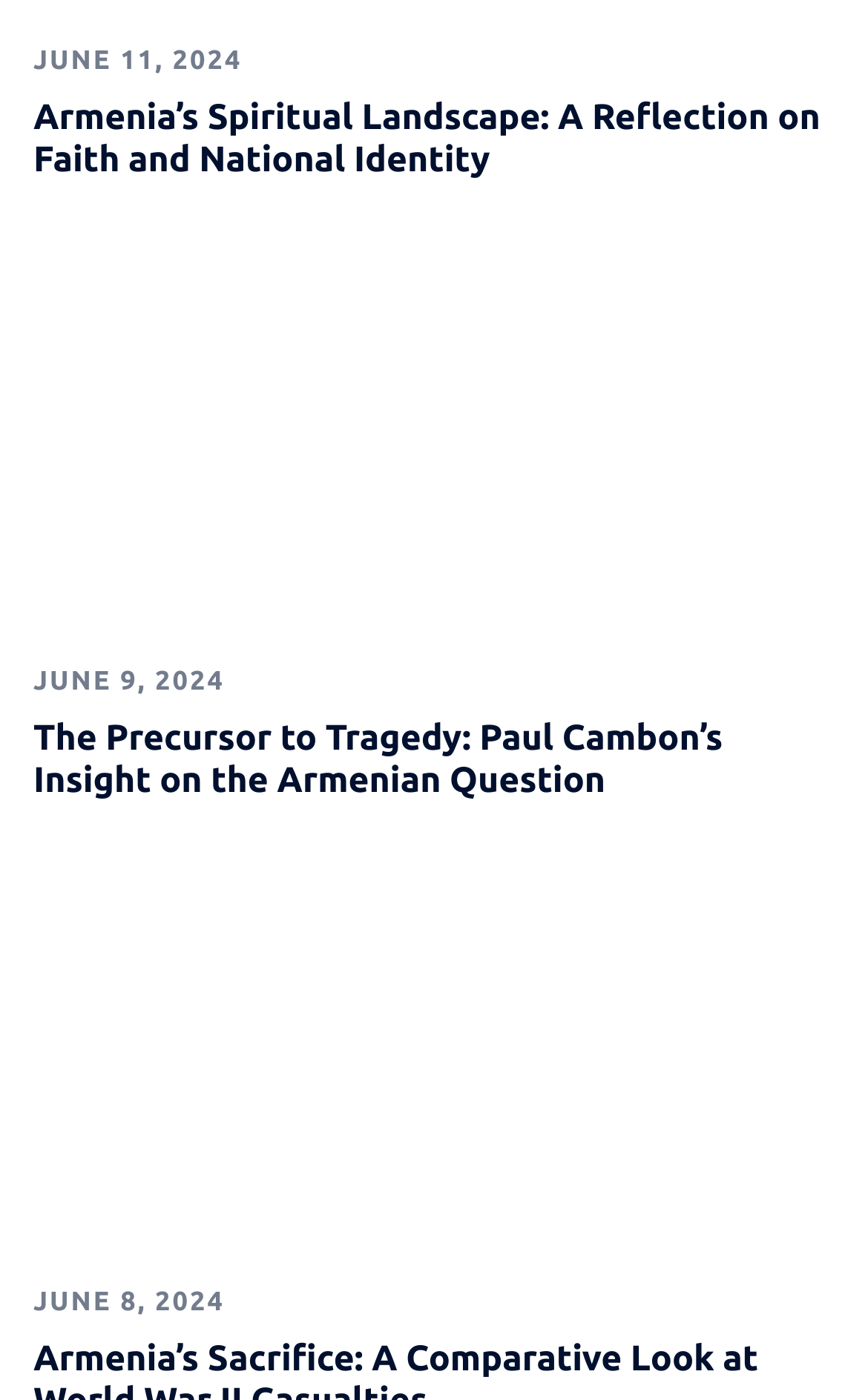Based on the provided description, "June 8, 2024June 8, 2024", find the bounding box of the corresponding UI element in the screenshot.

[0.038, 0.92, 0.259, 0.941]